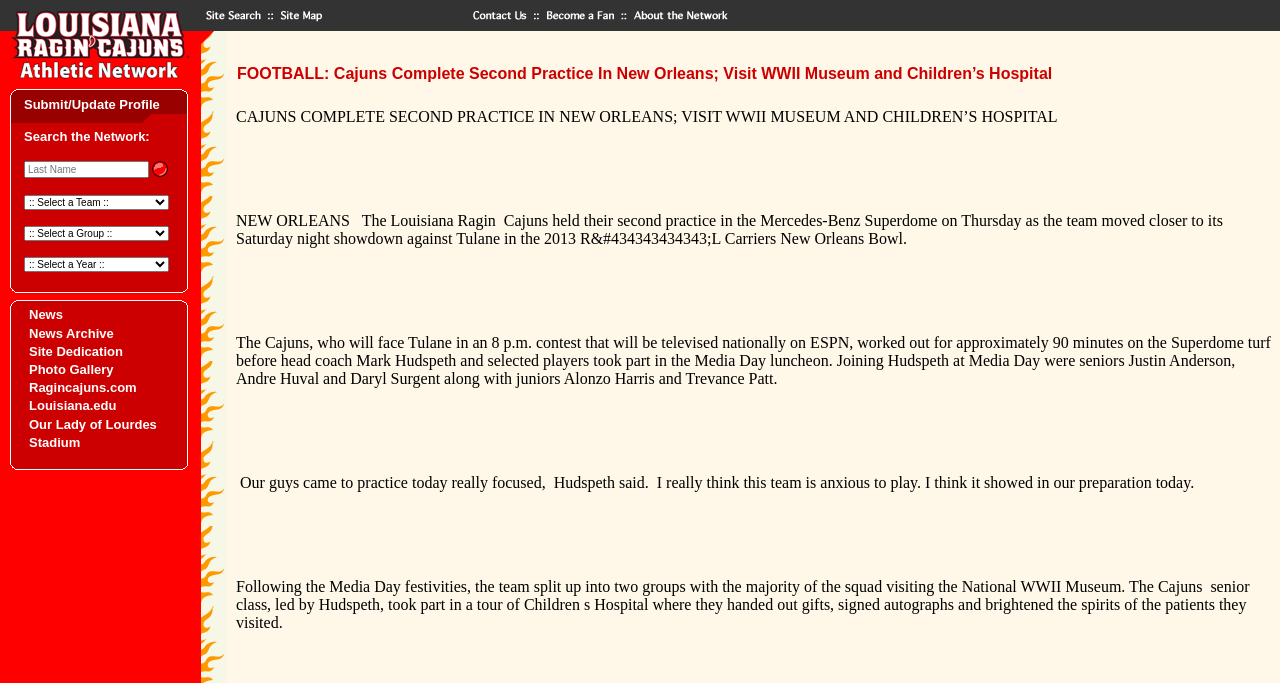Identify the bounding box coordinates for the UI element described as follows: "alt="fan" name="fan"". Ensure the coordinates are four float numbers between 0 and 1, formatted as [left, top, right, bottom].

[0.42, 0.025, 0.488, 0.05]